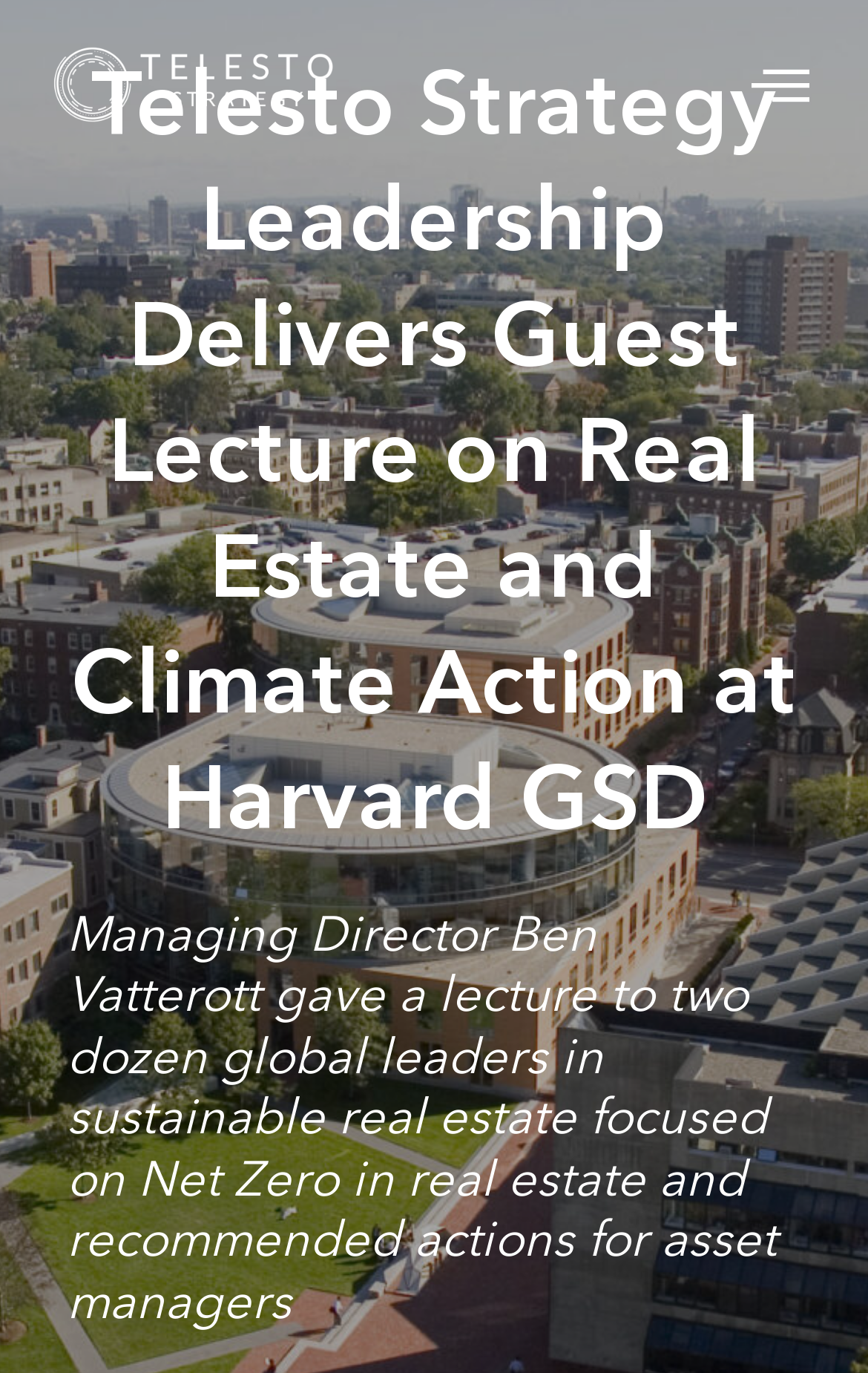Please find the bounding box for the UI component described as follows: "Menu".

[0.849, 0.03, 0.949, 0.093]